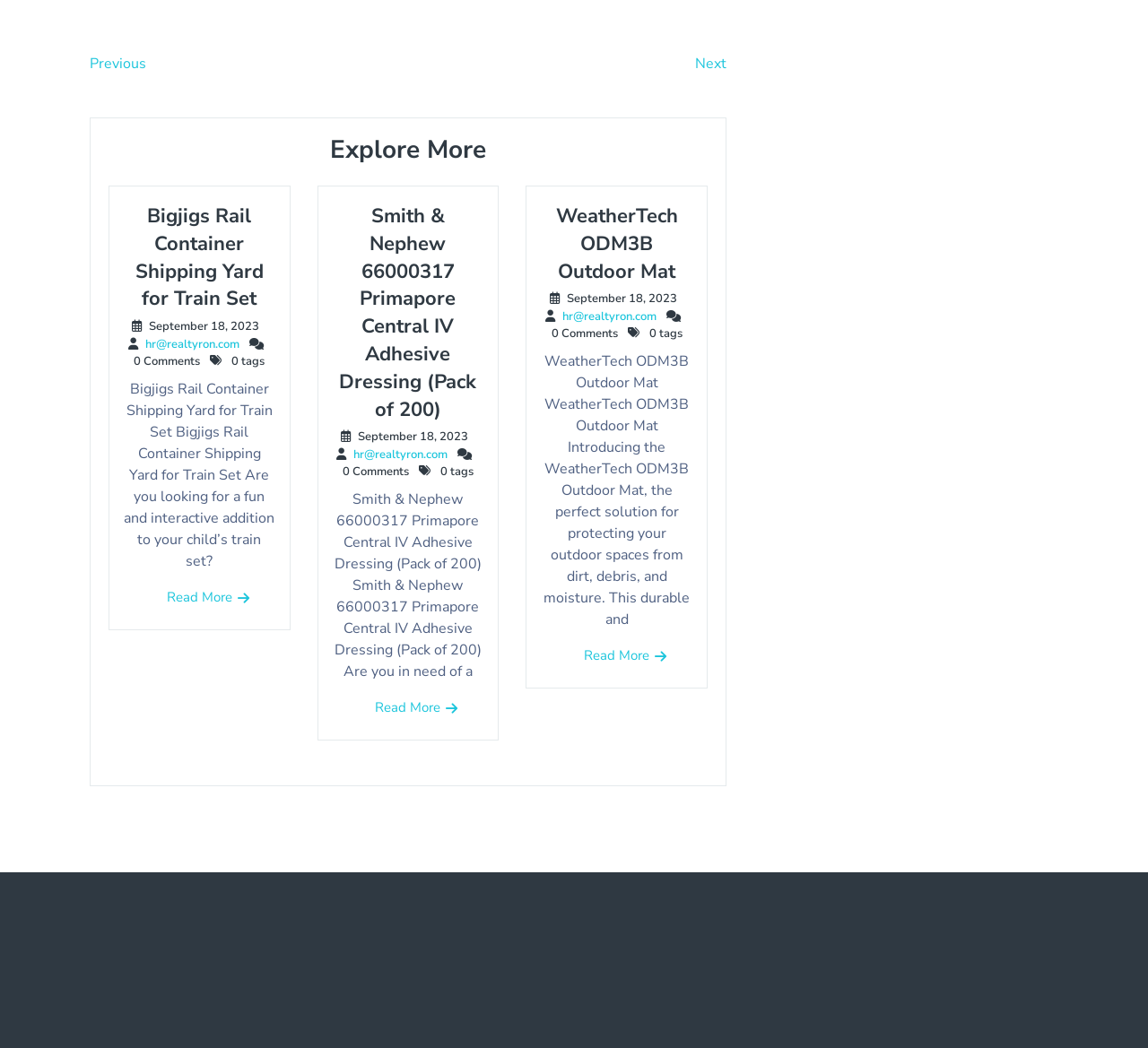How many comments does the second post have?
Answer briefly with a single word or phrase based on the image.

0